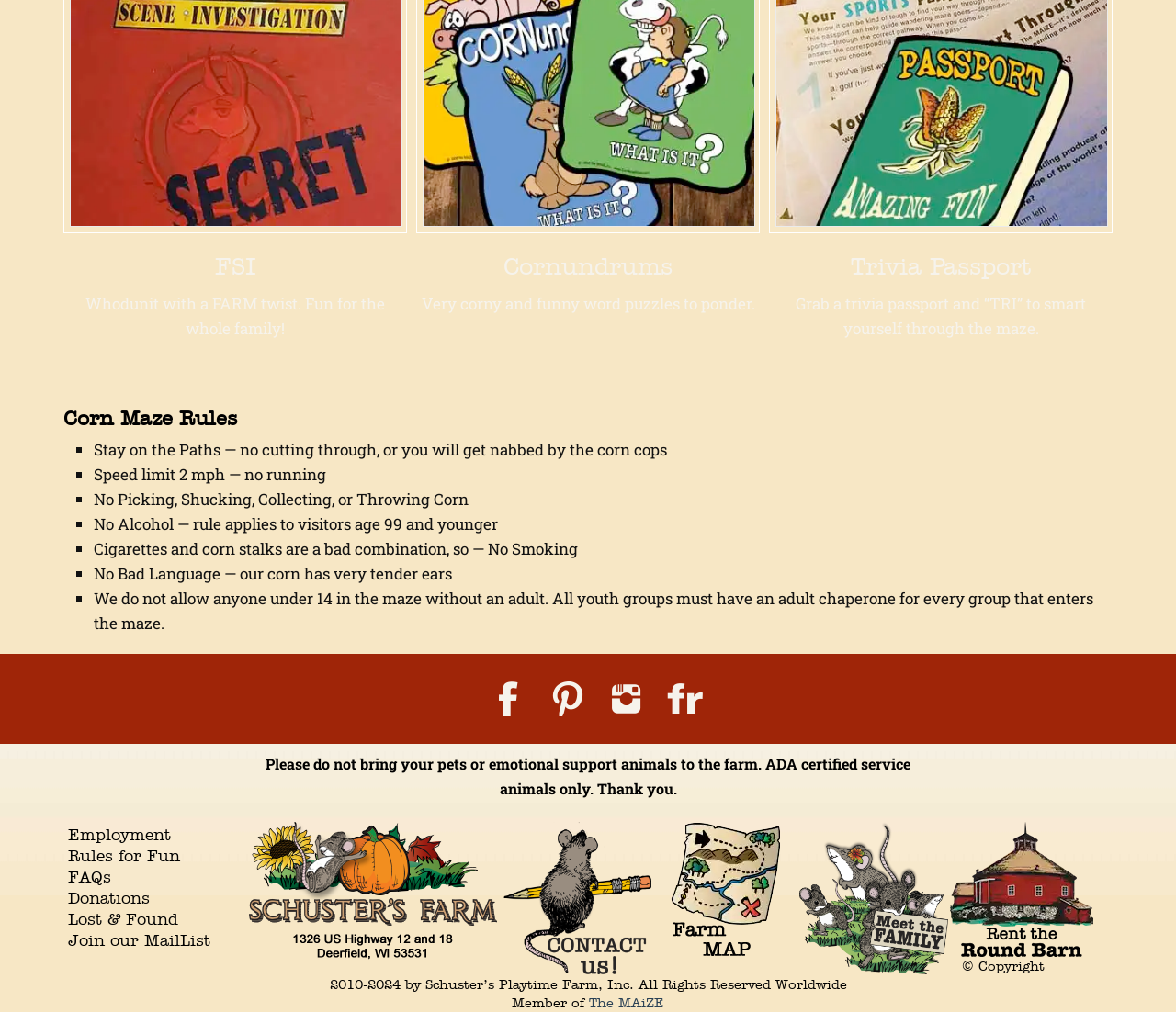What is the minimum age requirement to enter the maze without an adult?
Please analyze the image and answer the question with as much detail as possible.

I found the answer by looking at the rules for the corn maze, which states 'We do not allow anyone under 14 in the maze without an adult.'.